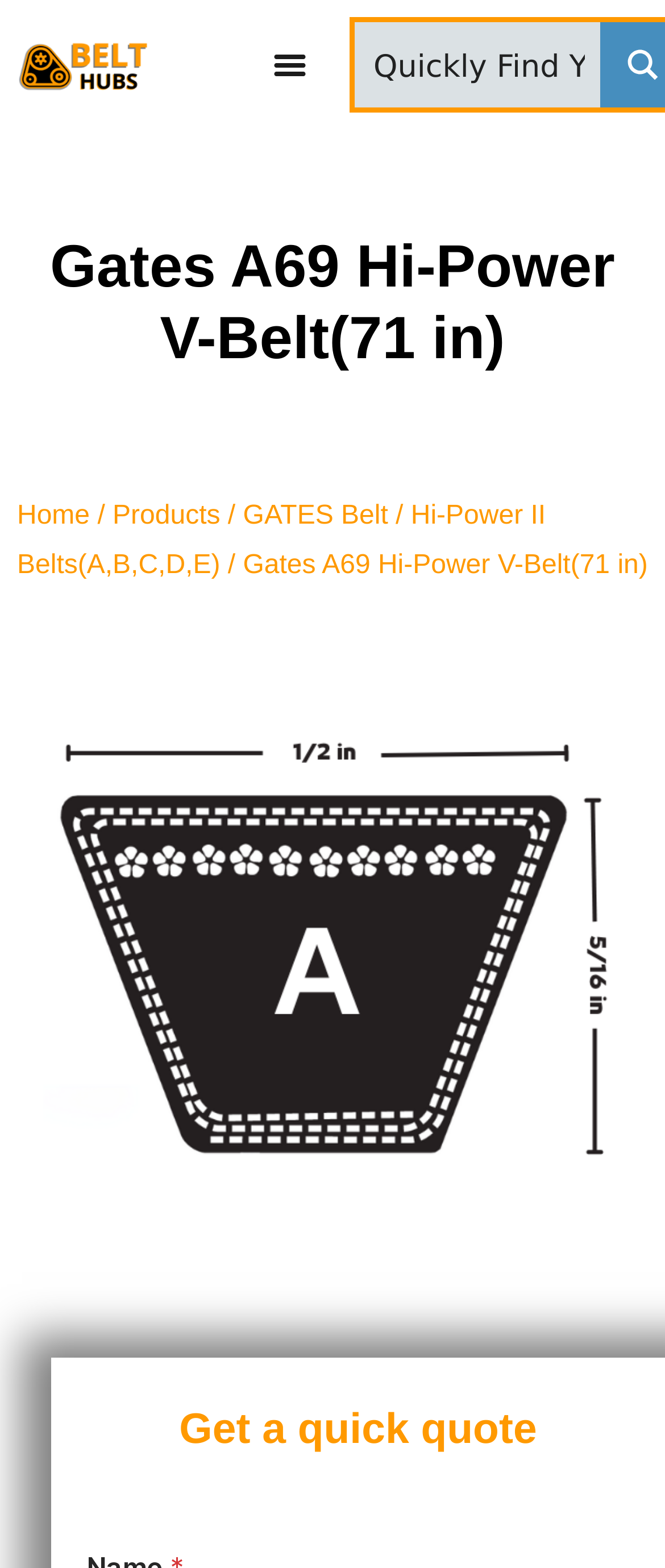Extract the top-level heading from the webpage and provide its text.

Gates A69 Hi-Power V-Belt(71 in)